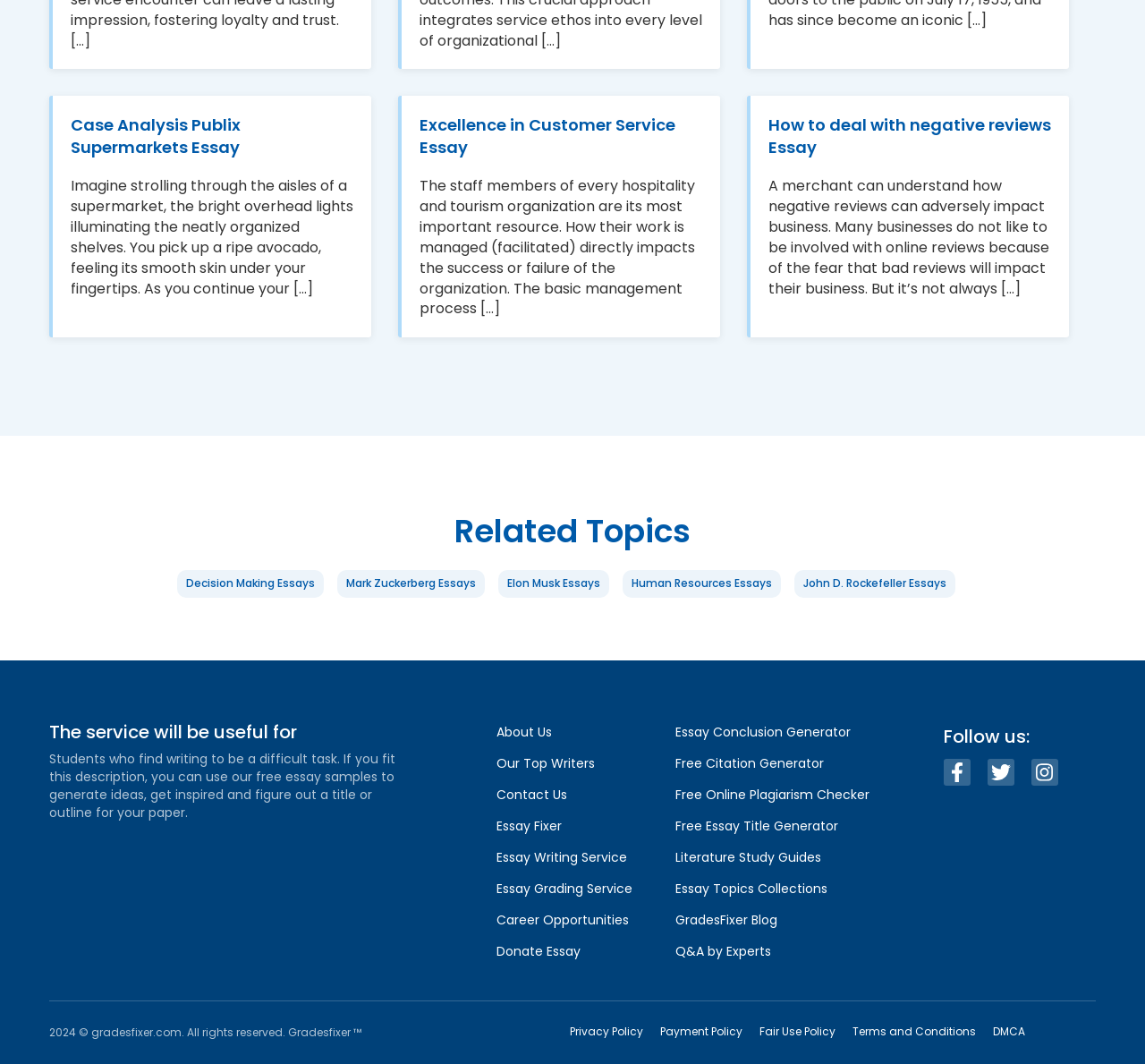Please respond to the question with a concise word or phrase:
What is the name of the company that owns this website?

Gradesfixer